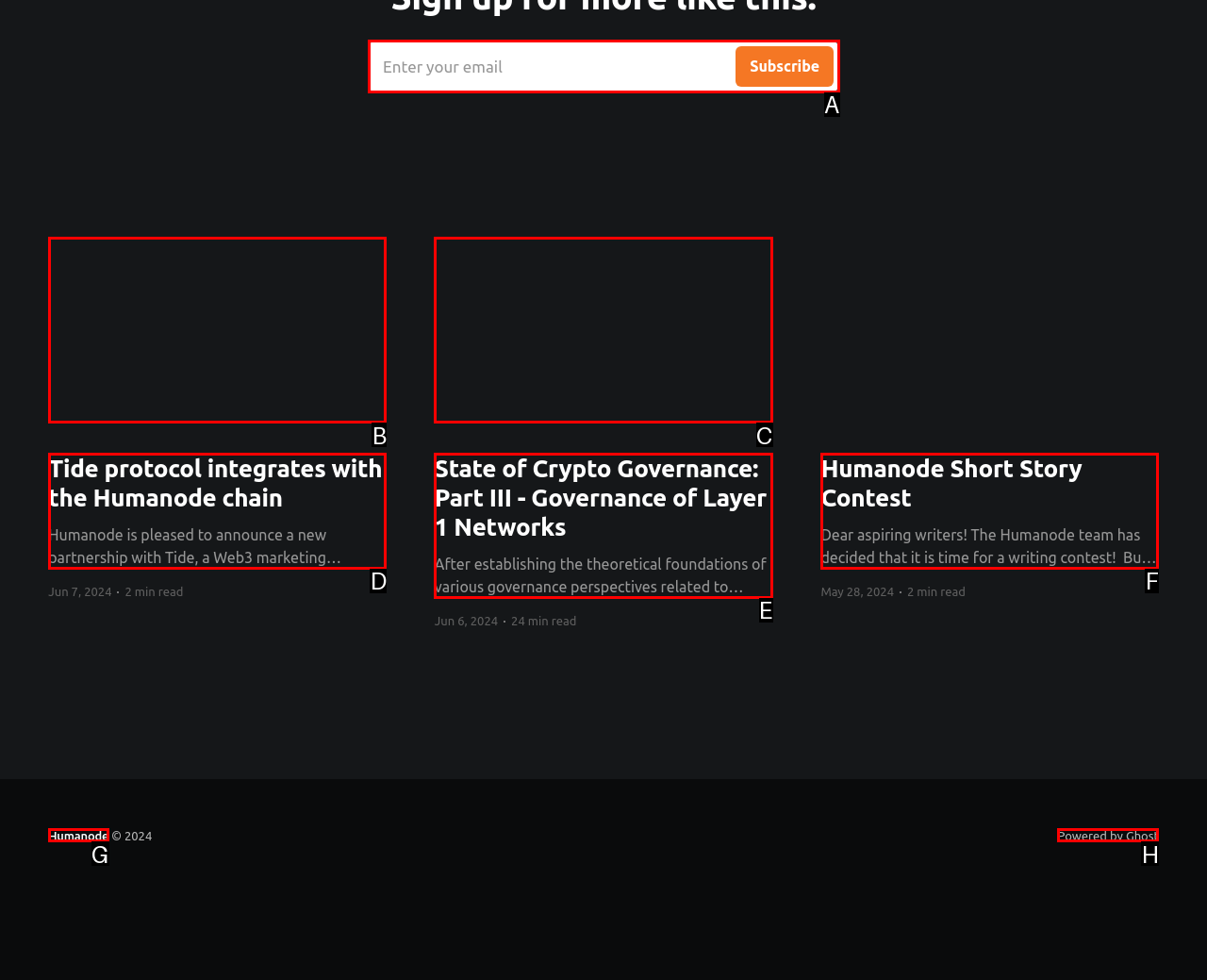Identify the letter corresponding to the UI element that matches this description: Powered by Ghost
Answer using only the letter from the provided options.

H